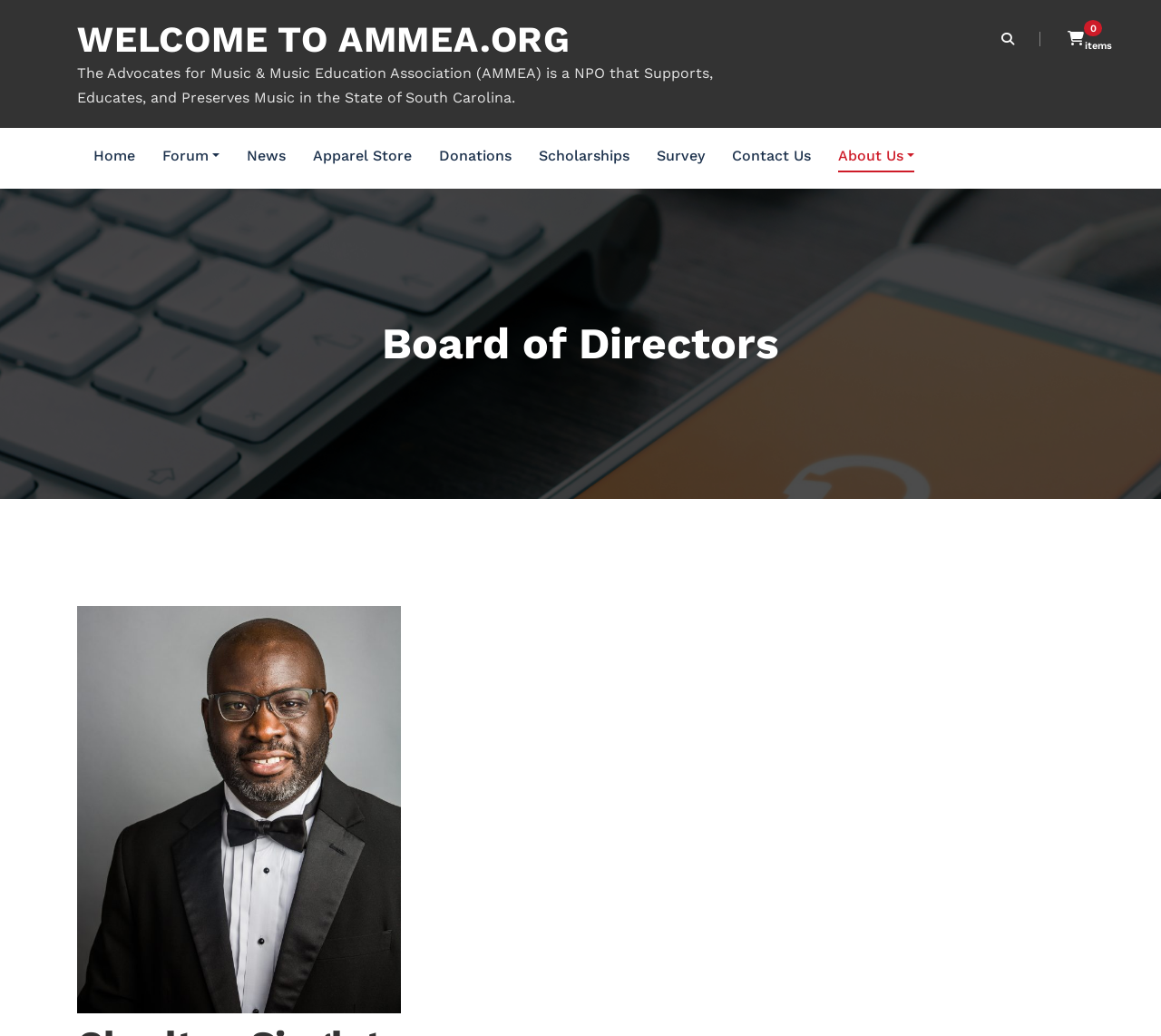Show the bounding box coordinates for the HTML element as described: "WELCOME TO AMMEA.ORG".

[0.066, 0.018, 0.491, 0.059]